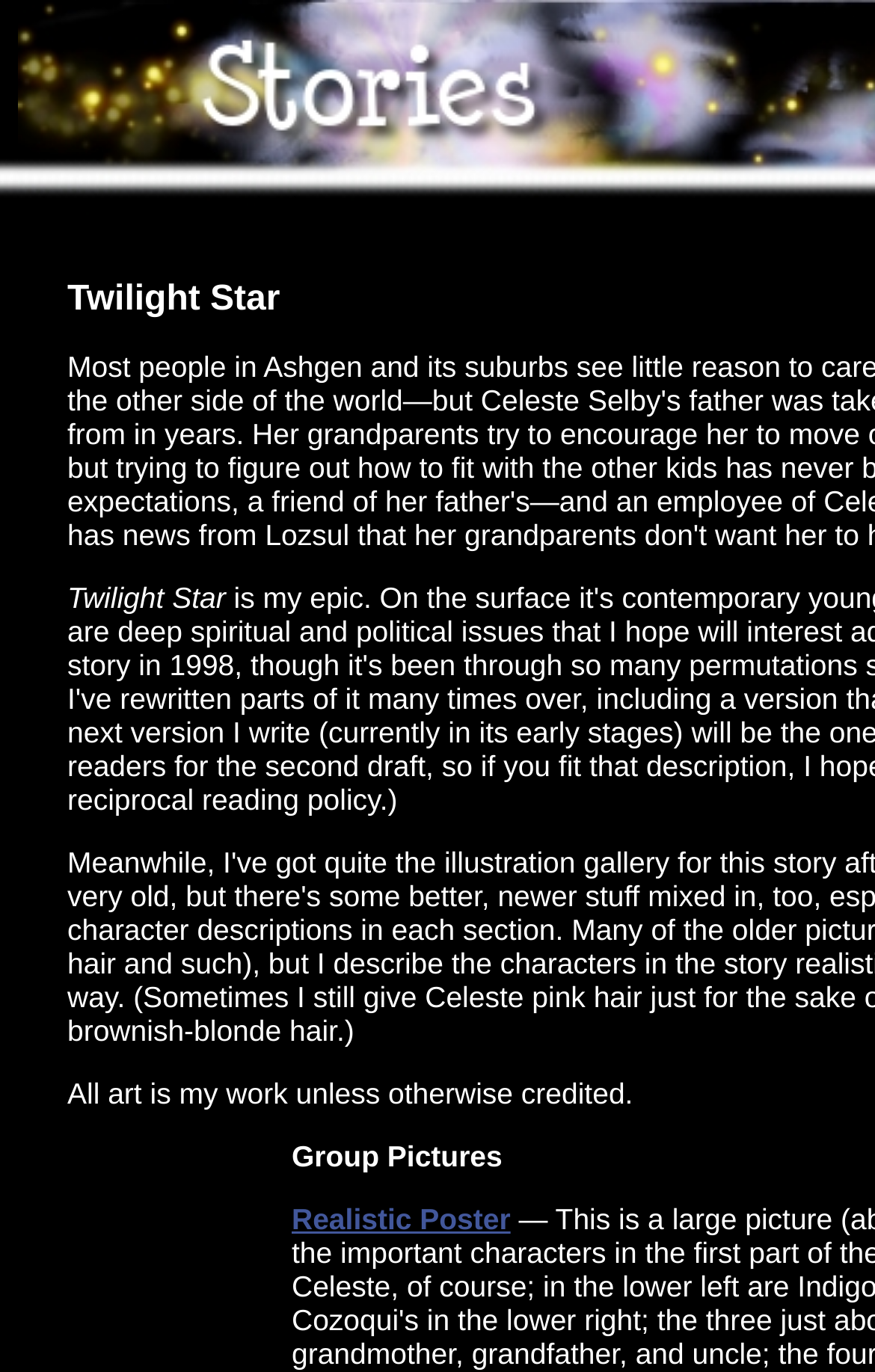Identify the bounding box for the described UI element: "Realistic Poster".

[0.333, 0.876, 0.583, 0.901]